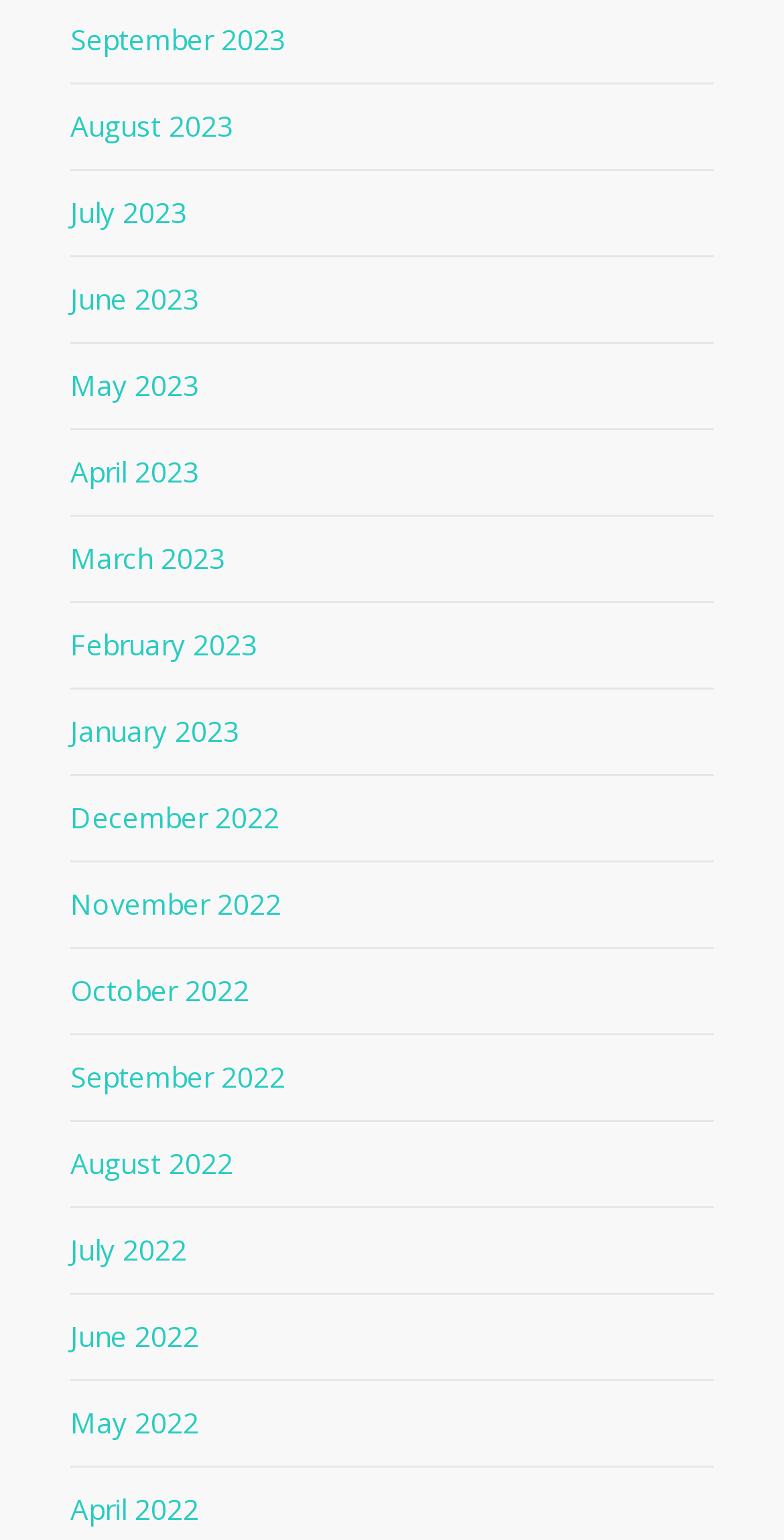What is the common pattern among the link texts?
Refer to the image and give a detailed answer to the query.

By examining the link texts, I can see that each link text follows a common pattern of 'Month YYYY', where 'Month' is the name of the month and 'YYYY' is the year. This pattern is consistent across all 12 links.